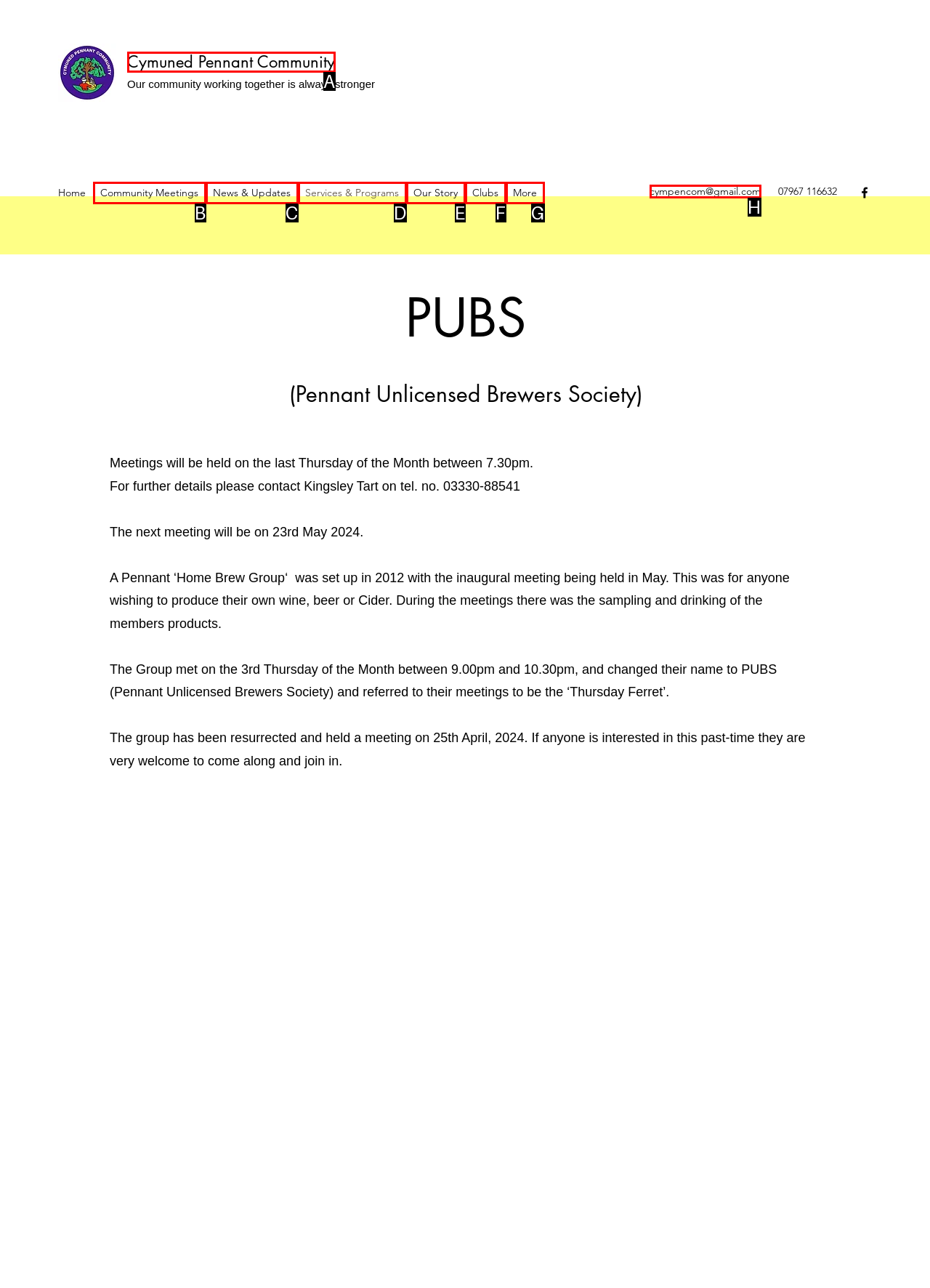Identify the HTML element that best fits the description: title="Google Reviews". Respond with the letter of the corresponding element.

None